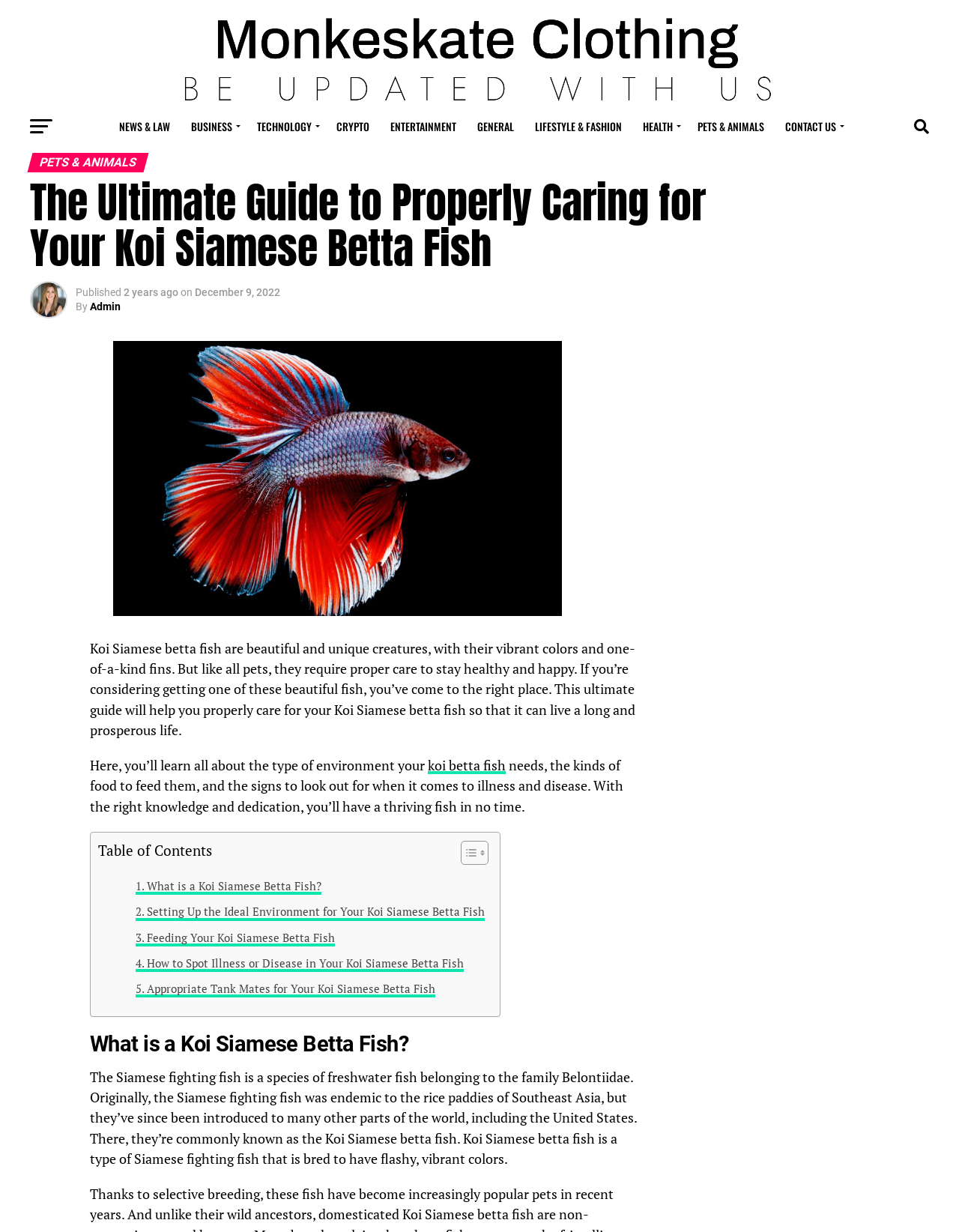How long ago was this article published?
Using the image, answer in one word or phrase.

2 years ago